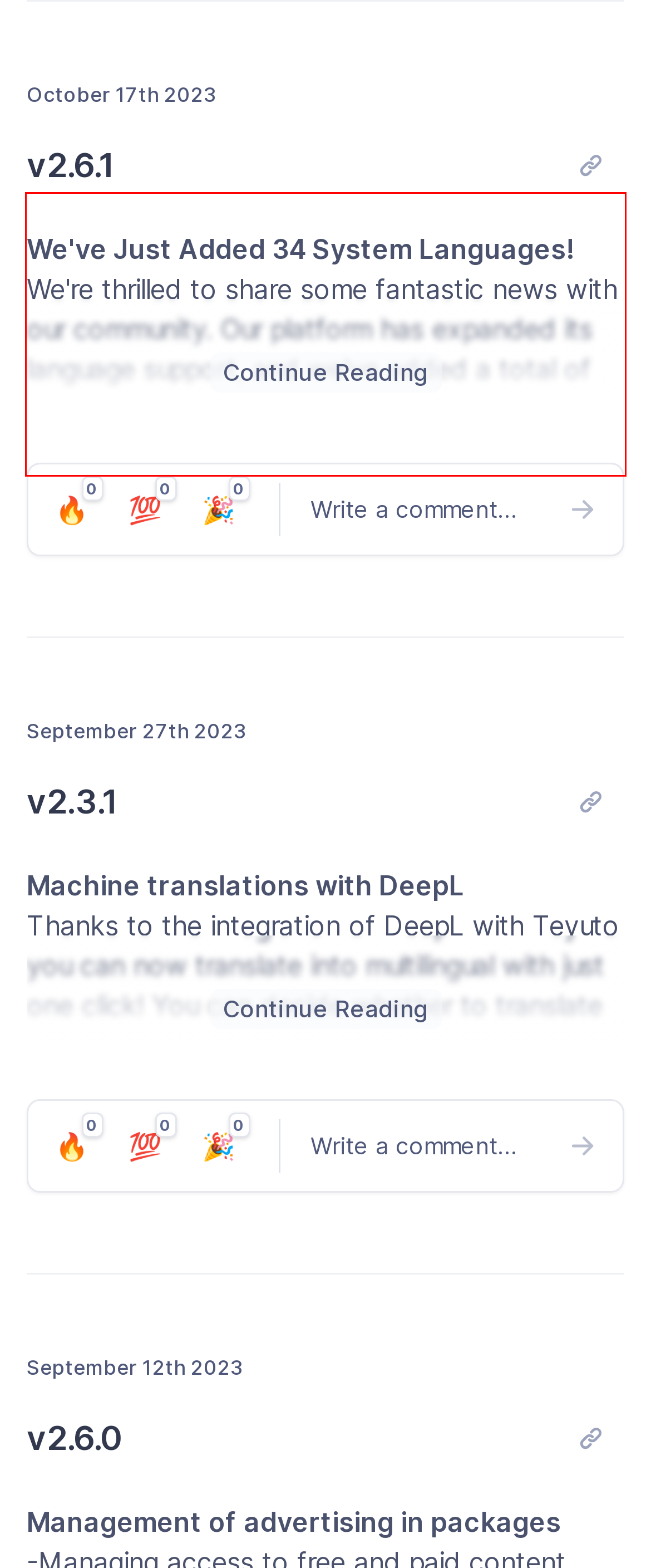Please examine the webpage screenshot and extract the text within the red bounding box using OCR.

Filter collection management by category and tags We're committed to improving your experience and making collection management simpler and more efficient. Explore this new feature today and enjoy a more organized and productive journey with us.